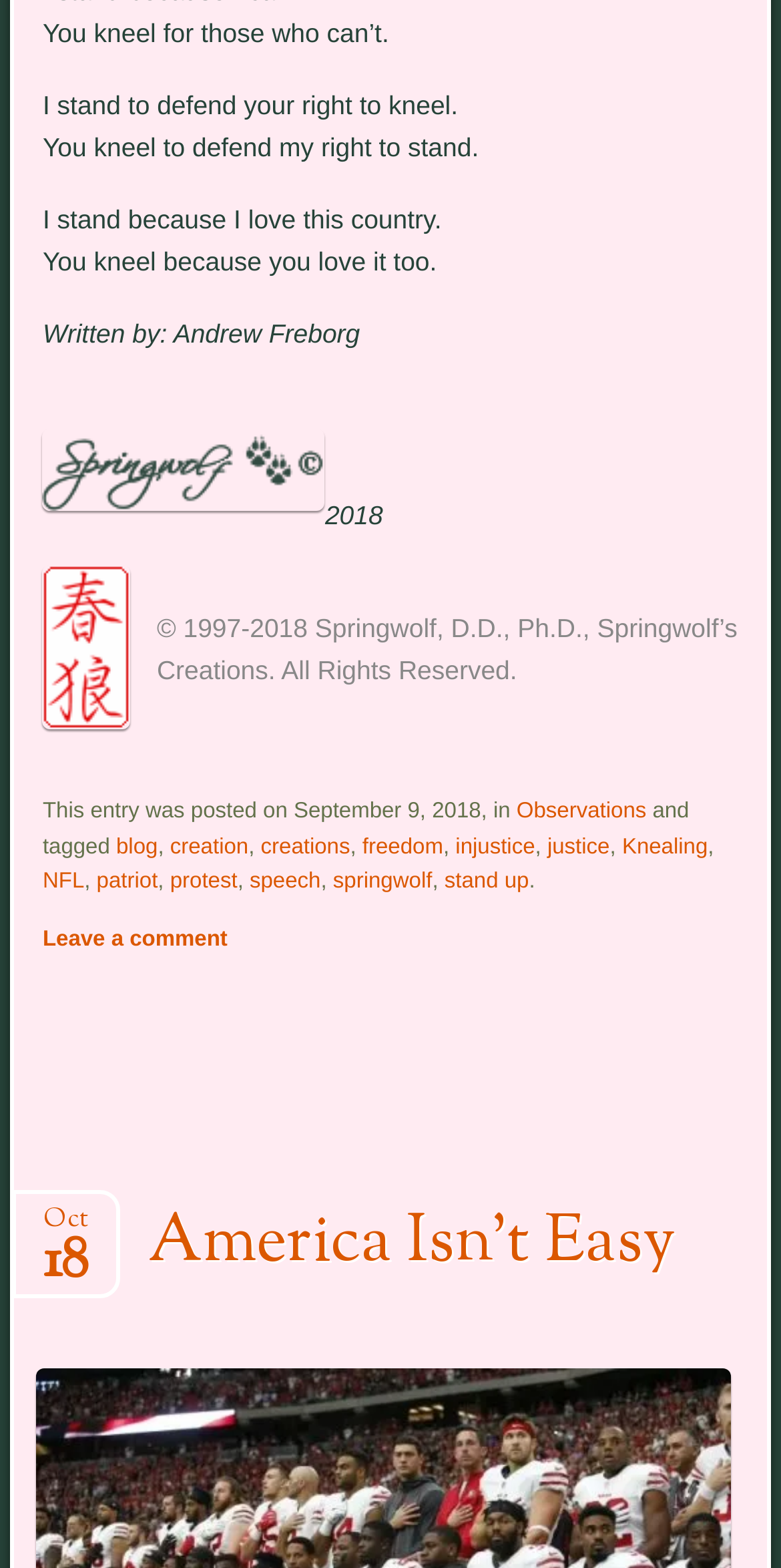What is the year mentioned in the footer?
Using the image as a reference, answer the question in detail.

The year mentioned in the footer can be found in the static text element '2018' which is located at the bottom of the webpage, inside the footer section.